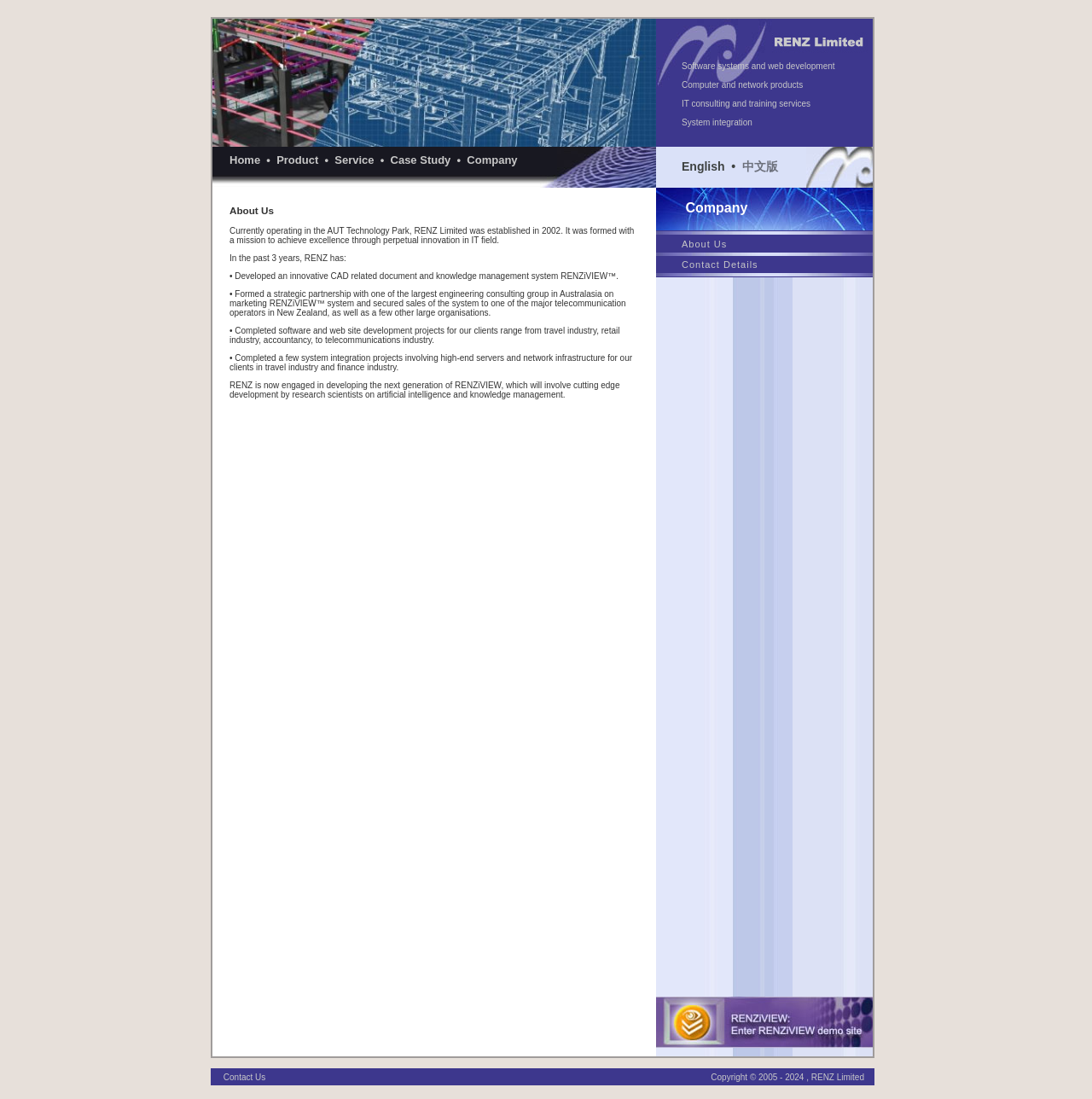Identify the bounding box coordinates for the UI element described as follows: "Product". Ensure the coordinates are four float numbers between 0 and 1, formatted as [left, top, right, bottom].

[0.253, 0.14, 0.292, 0.152]